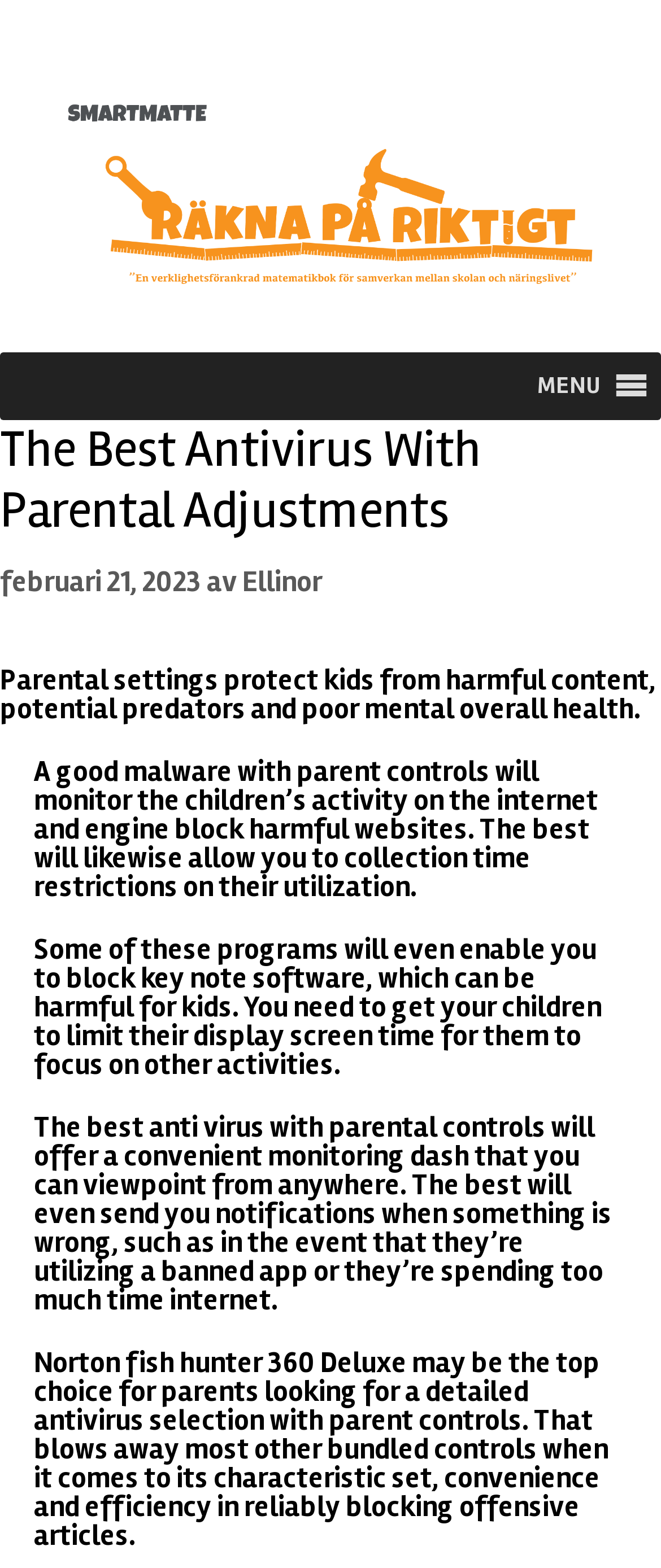Using the details in the image, give a detailed response to the question below:
What is the recommended antivirus software for parents?

According to the webpage, Norton 360 Deluxe is the top choice for parents looking for a detailed antivirus selection with parent controls, offering a comprehensive feature set, convenience, and efficiency in reliably blocking offensive content.